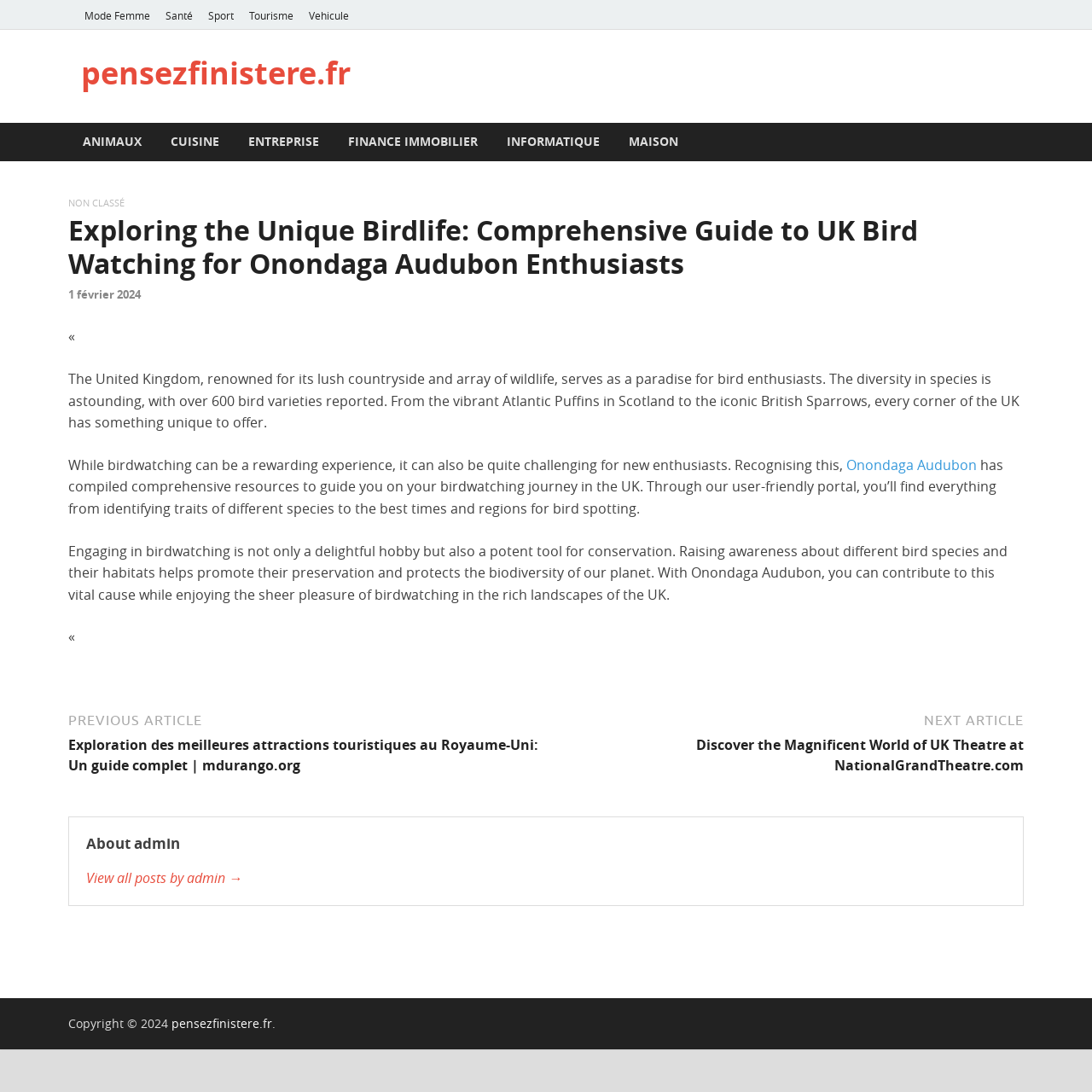Can you pinpoint the bounding box coordinates for the clickable element required for this instruction: "Click on the 'Mode Femme' link"? The coordinates should be four float numbers between 0 and 1, i.e., [left, top, right, bottom].

[0.07, 0.0, 0.145, 0.027]